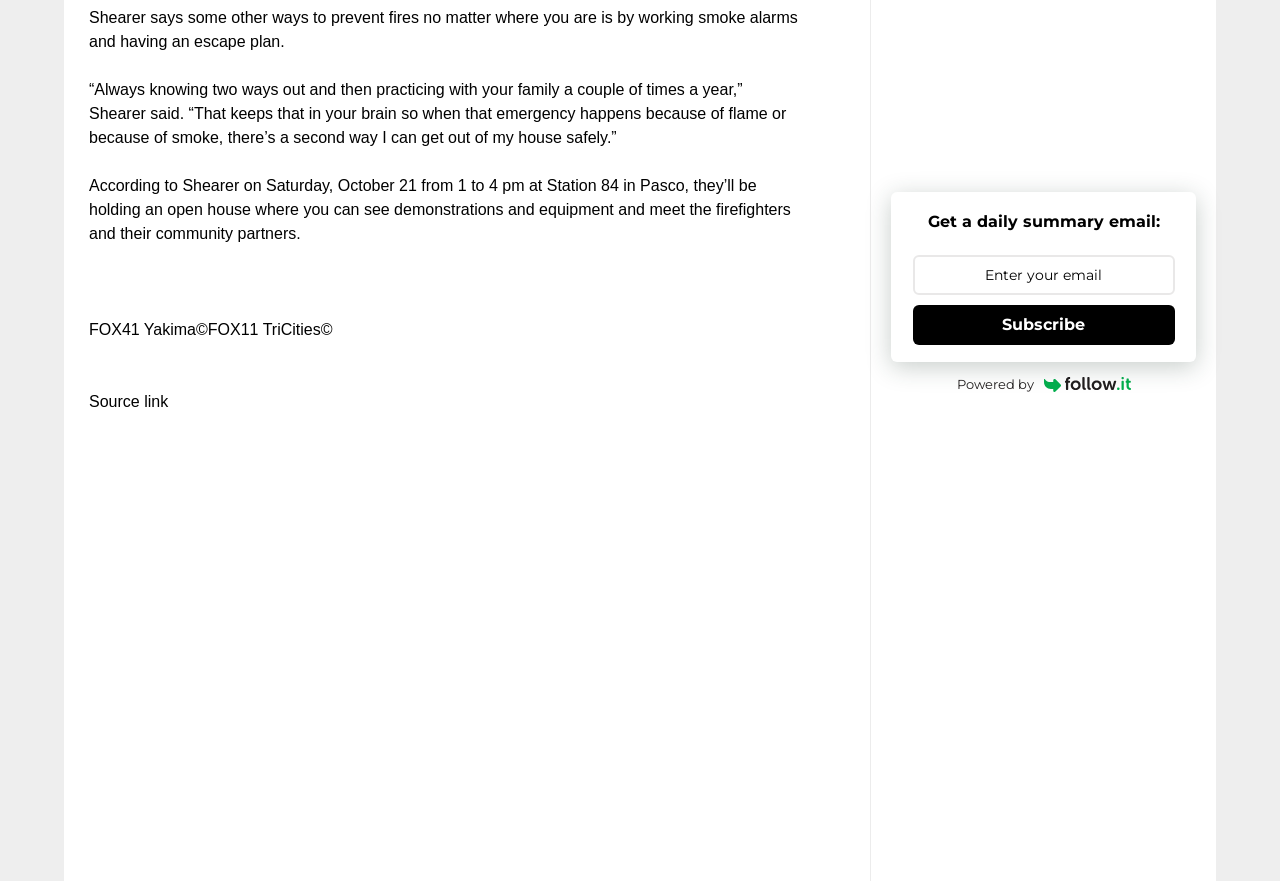Bounding box coordinates are specified in the format (top-left x, top-left y, bottom-right x, bottom-right y). All values are floating point numbers bounded between 0 and 1. Please provide the bounding box coordinate of the region this sentence describes: name="email" placeholder="Enter your email"

[0.713, 0.29, 0.918, 0.335]